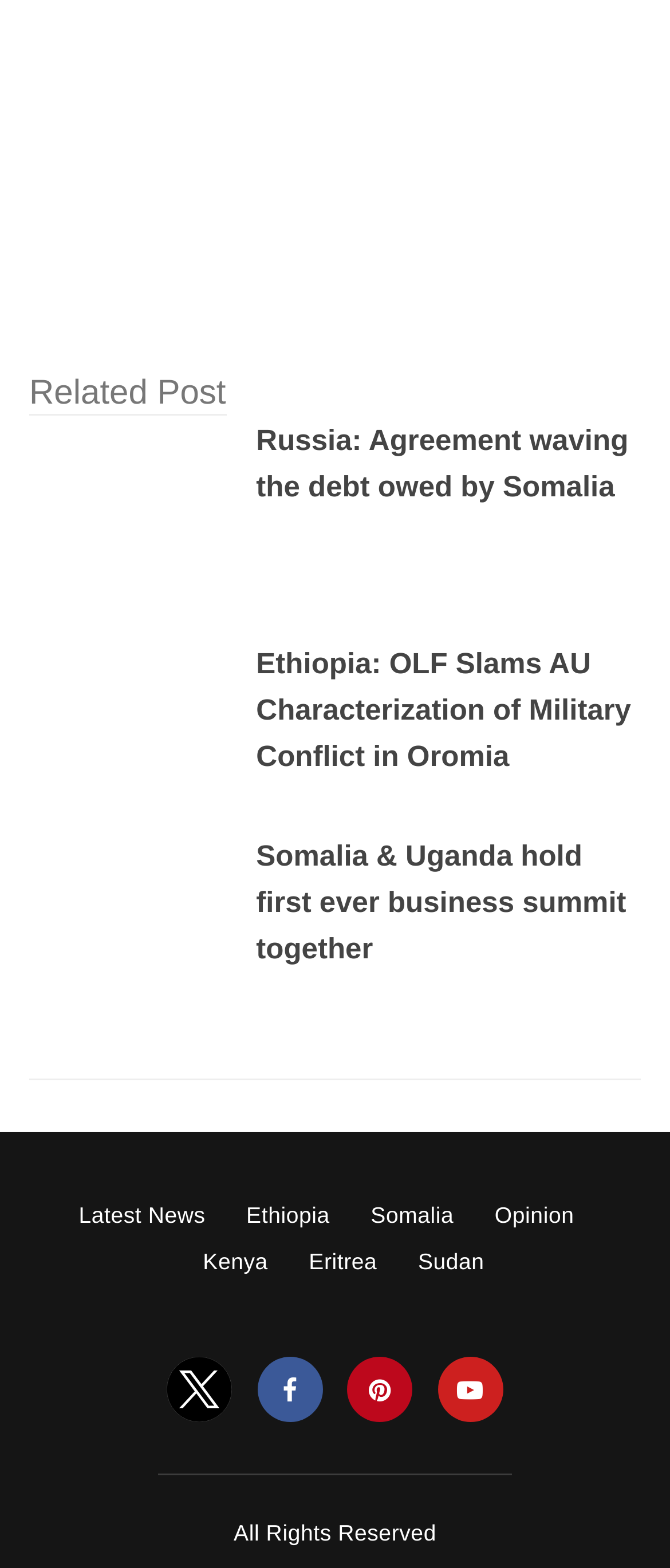Please specify the bounding box coordinates of the clickable region to carry out the following instruction: "Read about Russia and Somalia's debt agreement". The coordinates should be four float numbers between 0 and 1, in the format [left, top, right, bottom].

[0.382, 0.27, 0.938, 0.32]